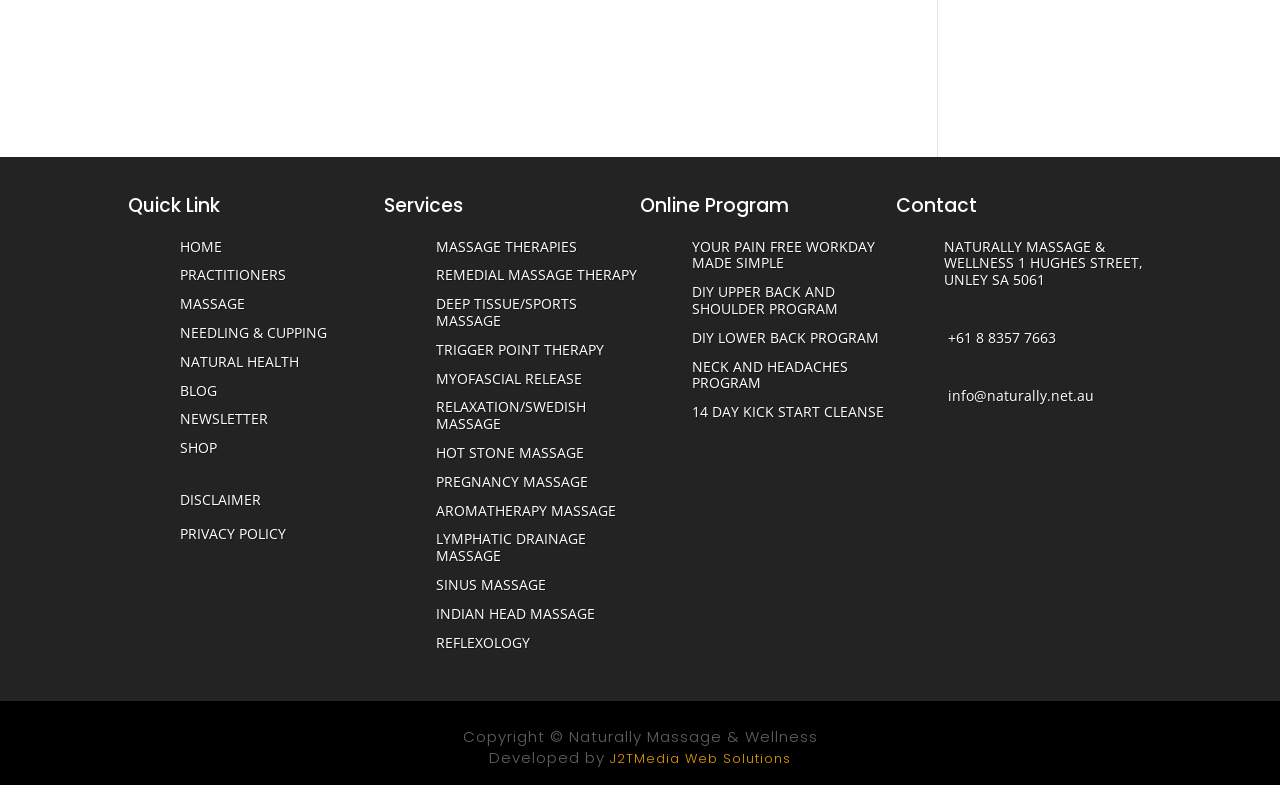Identify the bounding box coordinates of the clickable region to carry out the given instruction: "Click on RELAXATION/SWEDISH MASSAGE".

[0.341, 0.506, 0.458, 0.551]